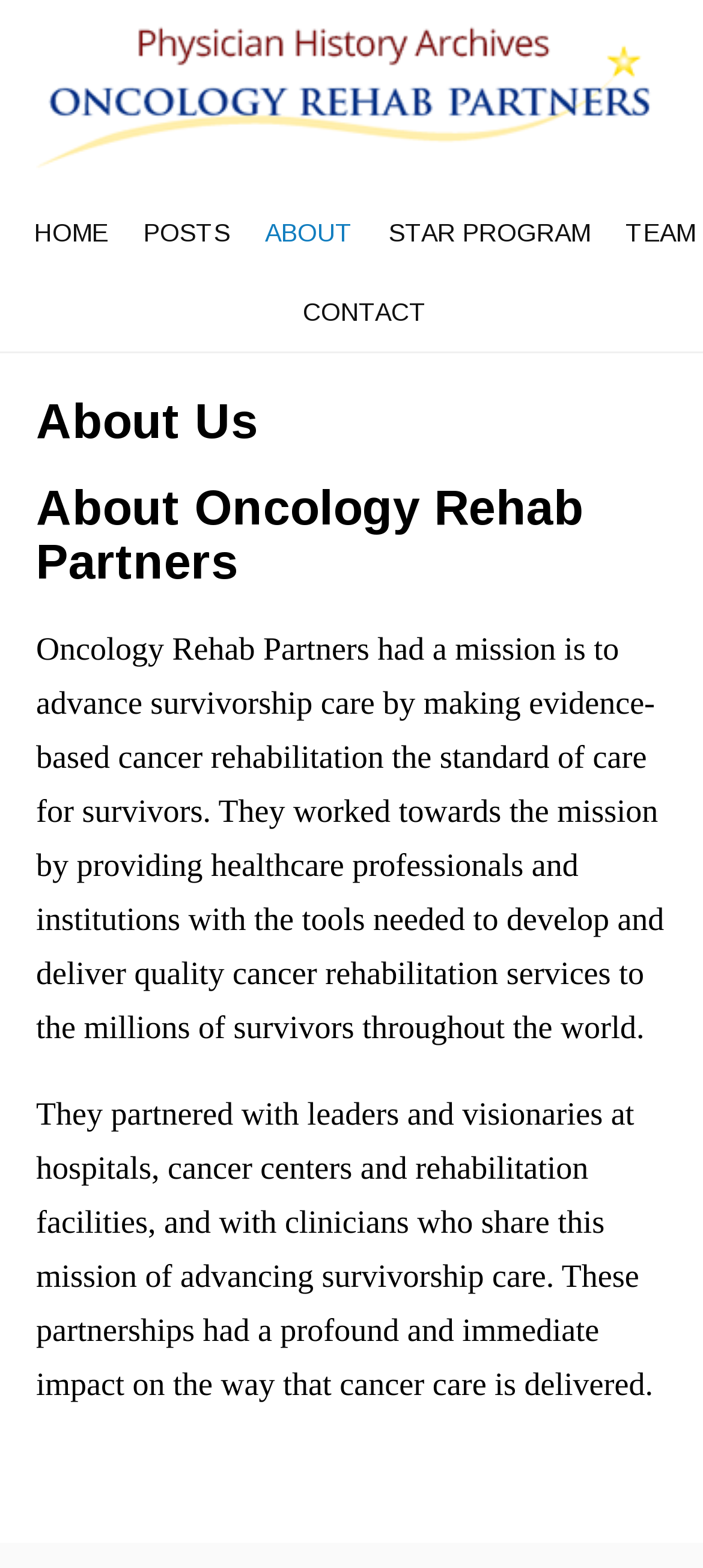What is the mission of Oncology Rehab Partners?
Based on the visual details in the image, please answer the question thoroughly.

Based on the webpage content, Oncology Rehab Partners has a mission to advance survivorship care by making evidence-based cancer rehabilitation the standard of care for survivors. This information is provided in the StaticText element with the text 'Oncology Rehab Partners had a mission is to advance survivorship care...'.